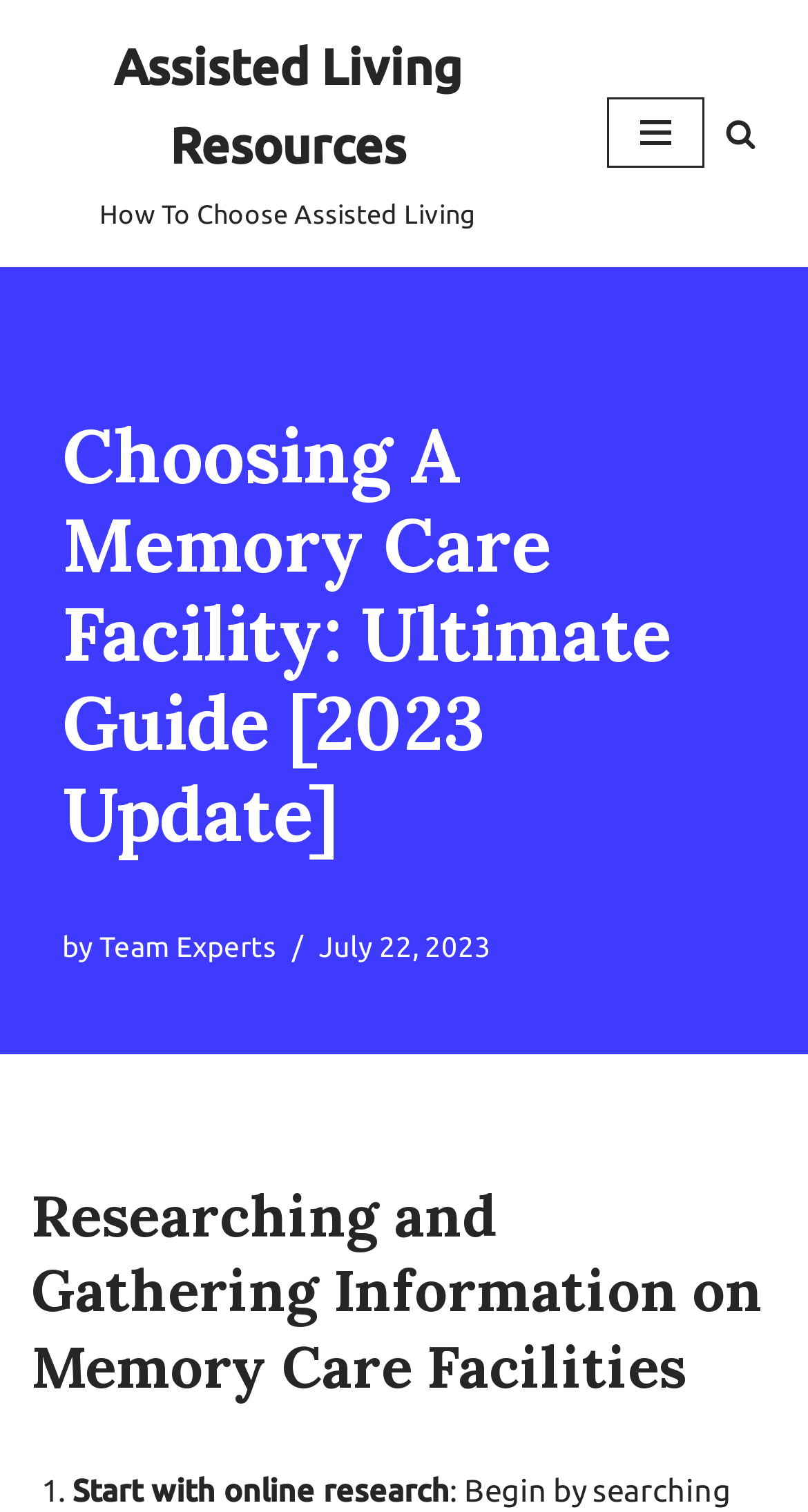What is the topic of the section below the main heading?
Using the visual information, answer the question in a single word or phrase.

Researching and Gathering Information